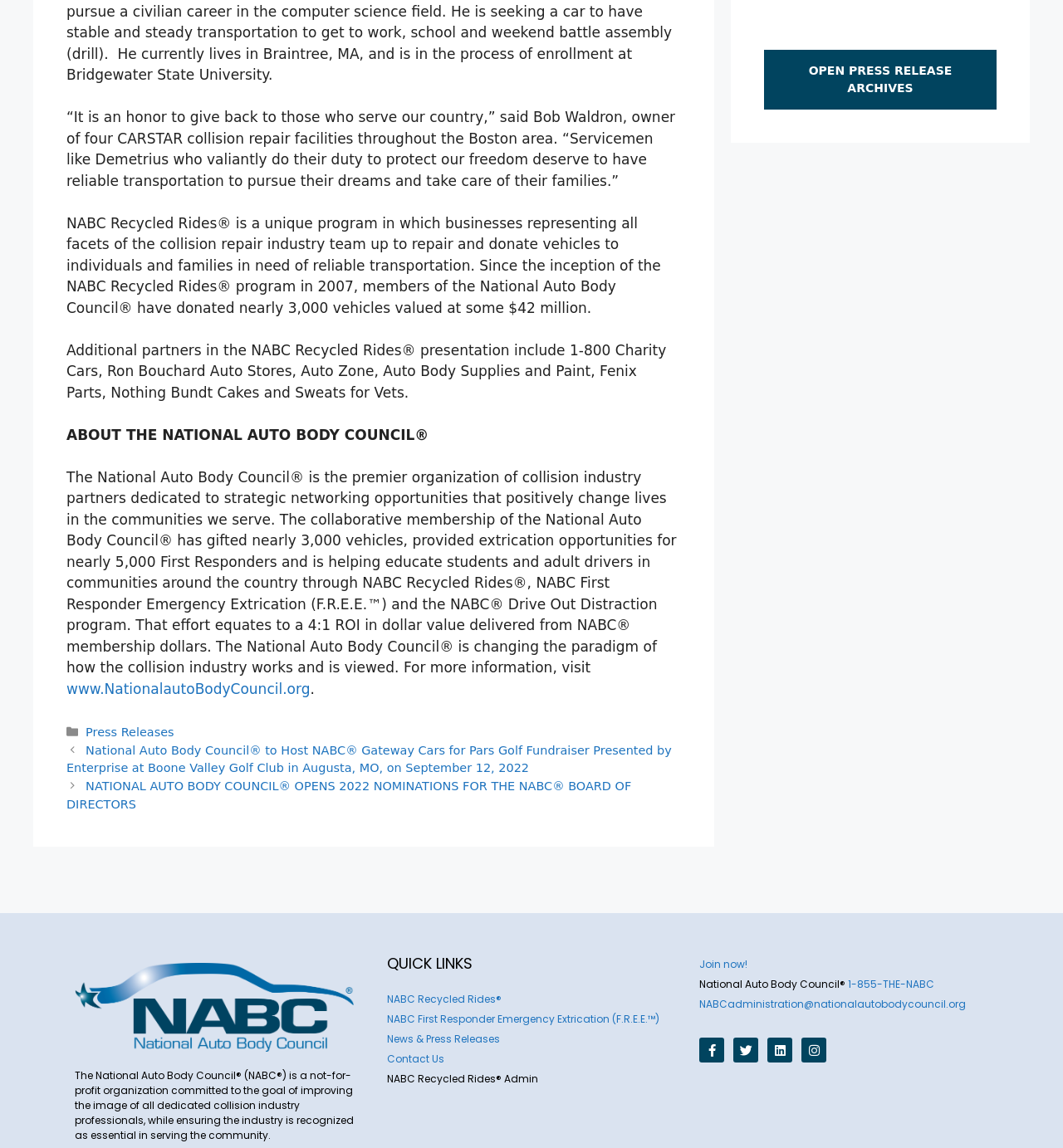Please predict the bounding box coordinates (top-left x, top-left y, bottom-right x, bottom-right y) for the UI element in the screenshot that fits the description: NABC Recycled Rides®

[0.364, 0.864, 0.472, 0.876]